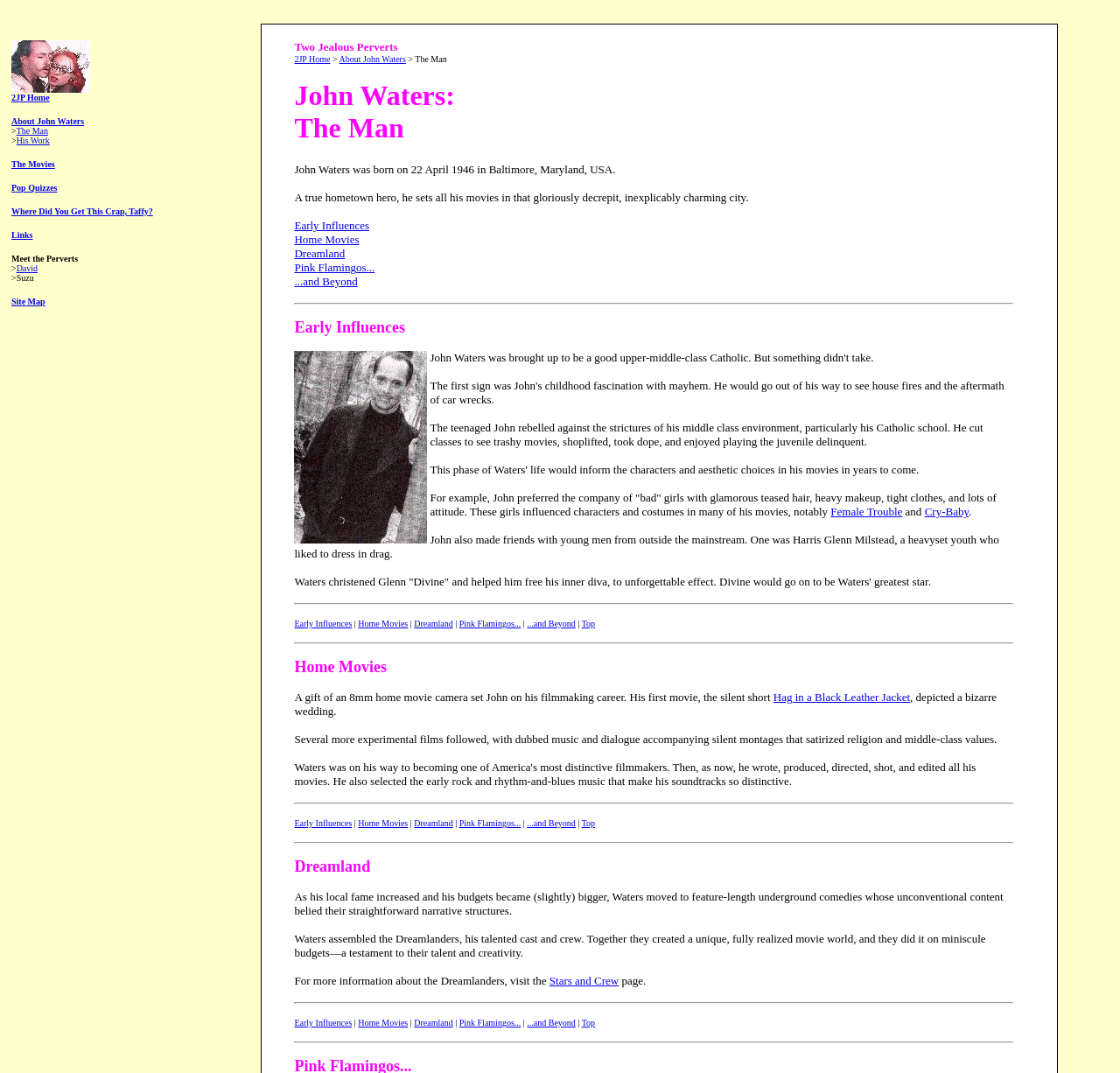Produce an extensive caption that describes everything on the webpage.

This webpage is about John Waters, an American filmmaker, and it appears to be a biographical page. At the top, there is a navigation bar with links to different sections, including "2JP Home", "About John Waters", "The Man", "His Work", "The Movies", "Pop Quizzes", "Where Did You Get This Crap, Taffy?", "Links", "Meet the Perverts", and "Site Map". 

Below the navigation bar, there is a heading "John Waters: The Man" in a prominent font size. The main content of the page is divided into sections, each with a heading and descriptive text. The first section is about John Waters' early influences, with links to related topics such as "Home Movies", "Dreamland", "Pink Flamingos...", and "...and Beyond". There is also an image on the right side of the section.

The text in this section describes John Waters' teenage years, where he rebelled against his middle-class environment and was influenced by "bad" girls with glamorous styles. It also mentions his friendship with Harris Glenn Milstead, who later became known as Divine, a star in many of Waters' films.

The page has a simple layout with a white background and black text, making it easy to read. There are several horizontal separators throughout the page, dividing the different sections. The overall design is clean and organized, with clear headings and concise text.